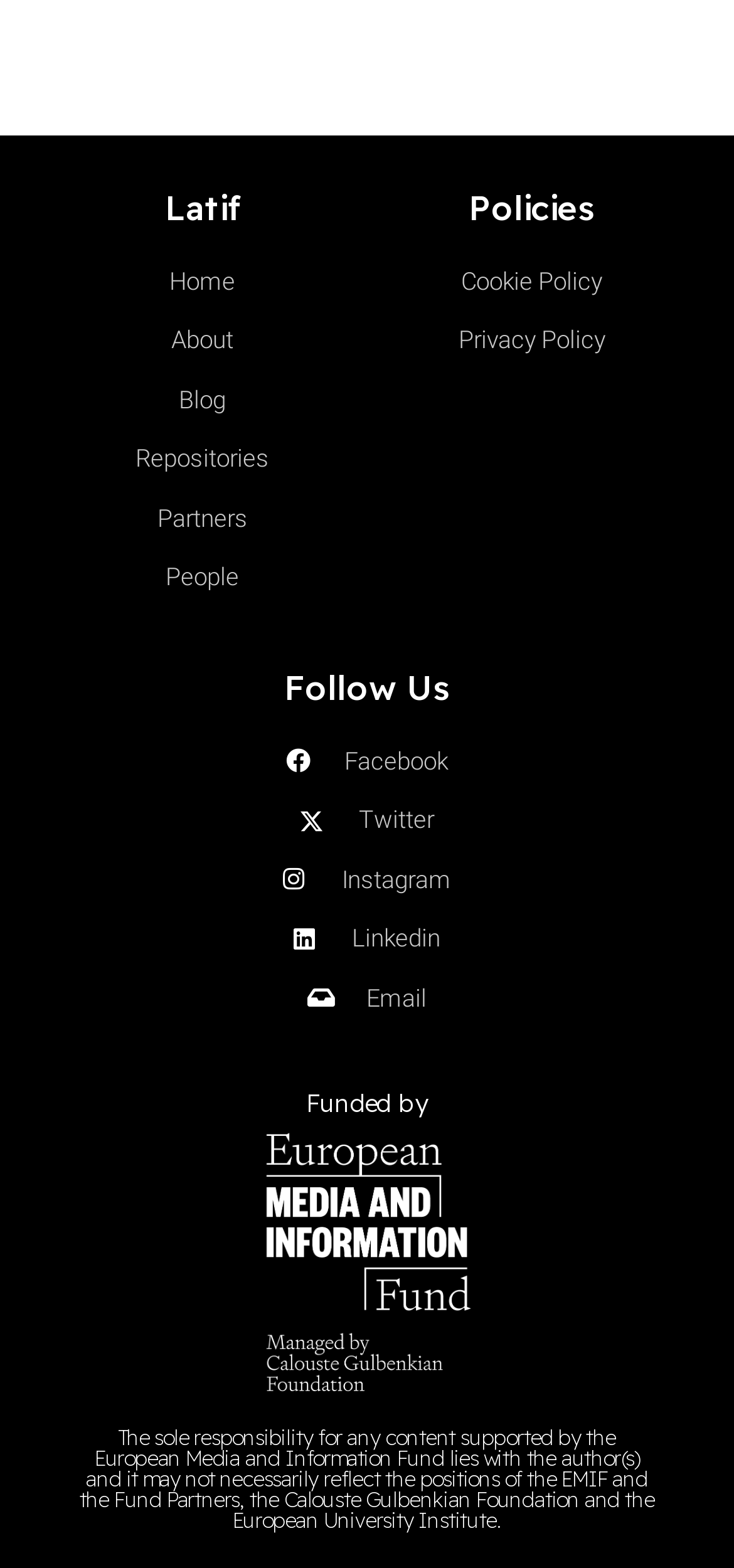How many links are there under 'Policies'?
Give a detailed explanation using the information visible in the image.

I examined the links under the 'Policies' heading and found two links: 'Cookie Policy' and 'Privacy Policy'.